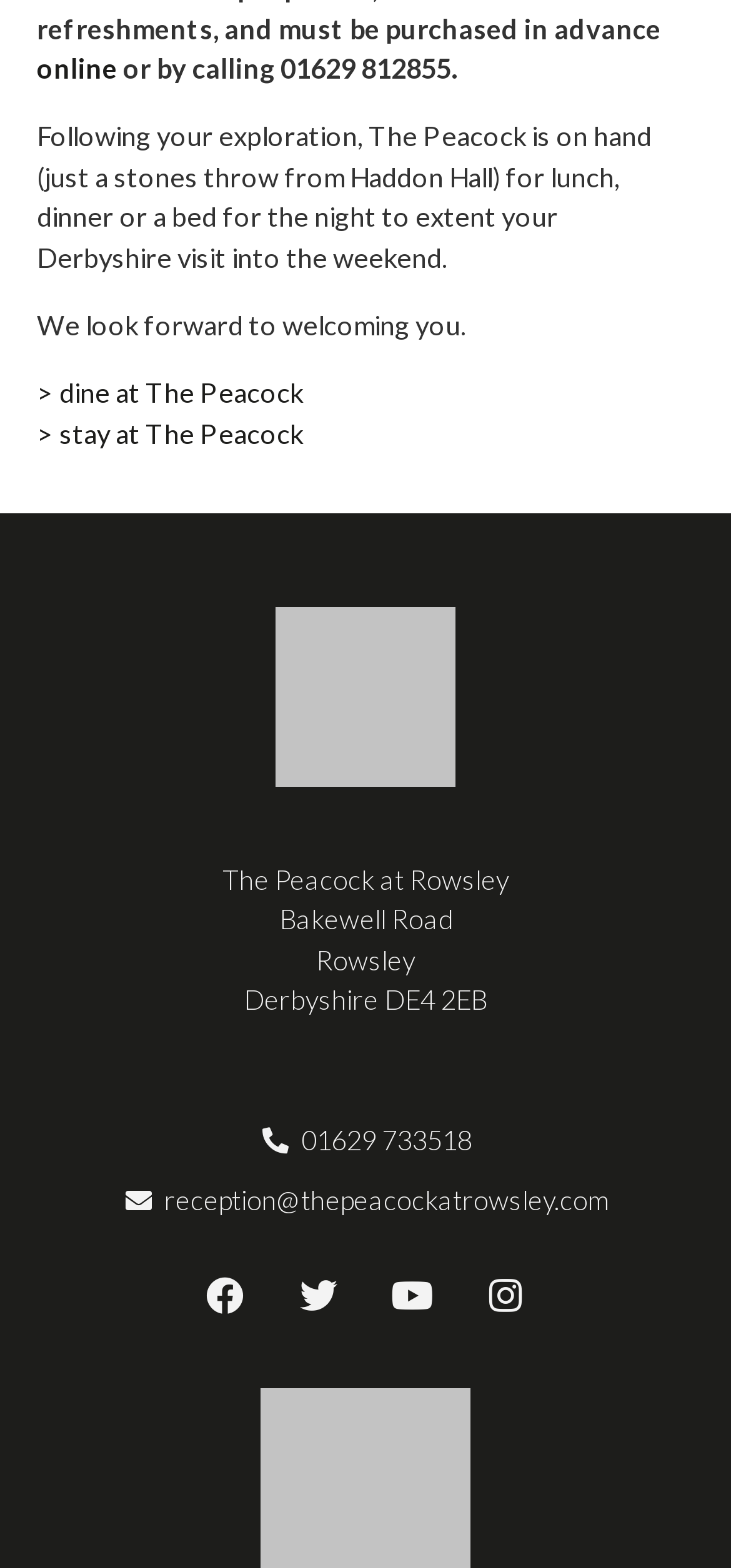Look at the image and write a detailed answer to the question: 
What is the name of the hotel?

I found the name of the hotel by looking at the StaticText element with the text 'The Peacock at Rowsley' located at [0.304, 0.55, 0.696, 0.571]. This text is likely to be the name of the hotel since it is prominently displayed on the page.